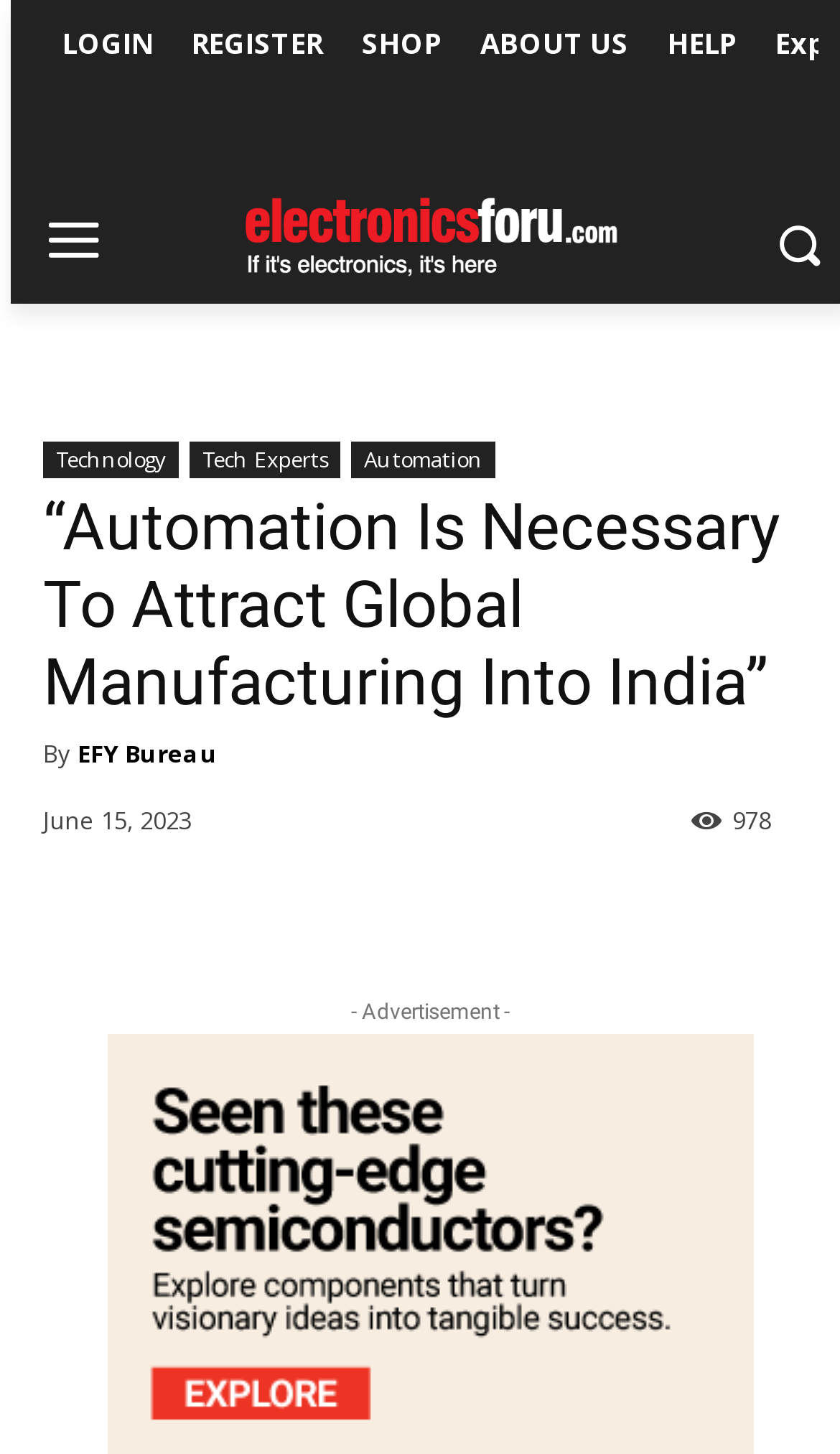Your task is to extract the text of the main heading from the webpage.

“Automation Is Necessary To Attract Global Manufacturing Into India”